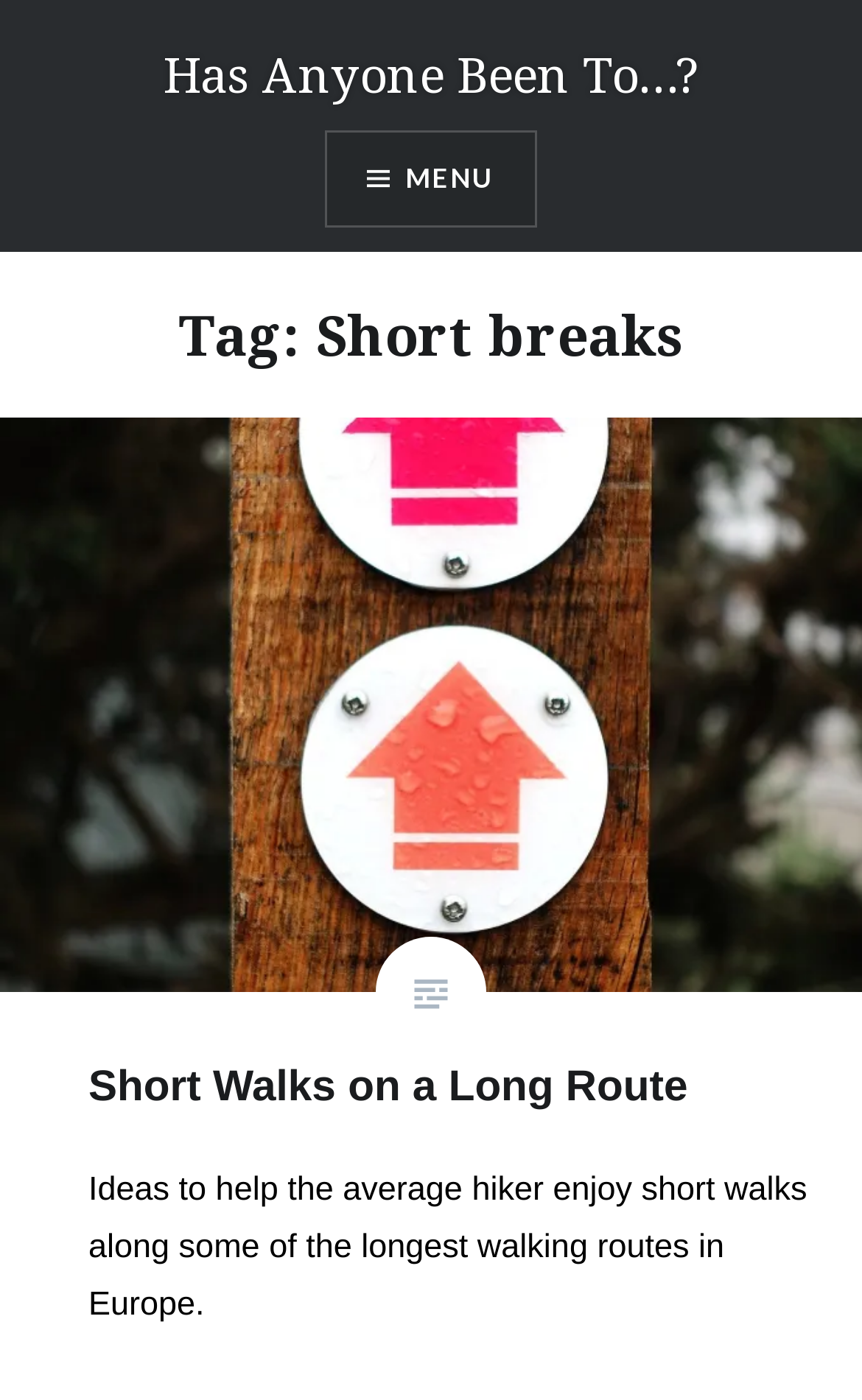Craft a detailed narrative of the webpage's structure and content.

The webpage appears to be a blog or article archive focused on travel and holiday planning. At the top, there is a large heading that reads "Has Anyone Been To…?" which is also a clickable link. To the right of this heading, there is a menu button with a hamburger icon, which is not currently expanded.

Below the heading, there is a secondary heading that reads "Tag: Short breaks", which suggests that the content on this page is related to short breaks or vacations. Further down, there is a section with a heading "Short Walks on a Long Route", which is also a clickable link. This section appears to be a summary or introduction to an article, with a brief description that reads "Ideas to help the average hiker enjoy short walks along some of the longest walking routes in Europe."

Overall, the webpage seems to be a collection of articles or blog posts related to travel and holiday planning, with a focus on short breaks and outdoor activities like hiking.